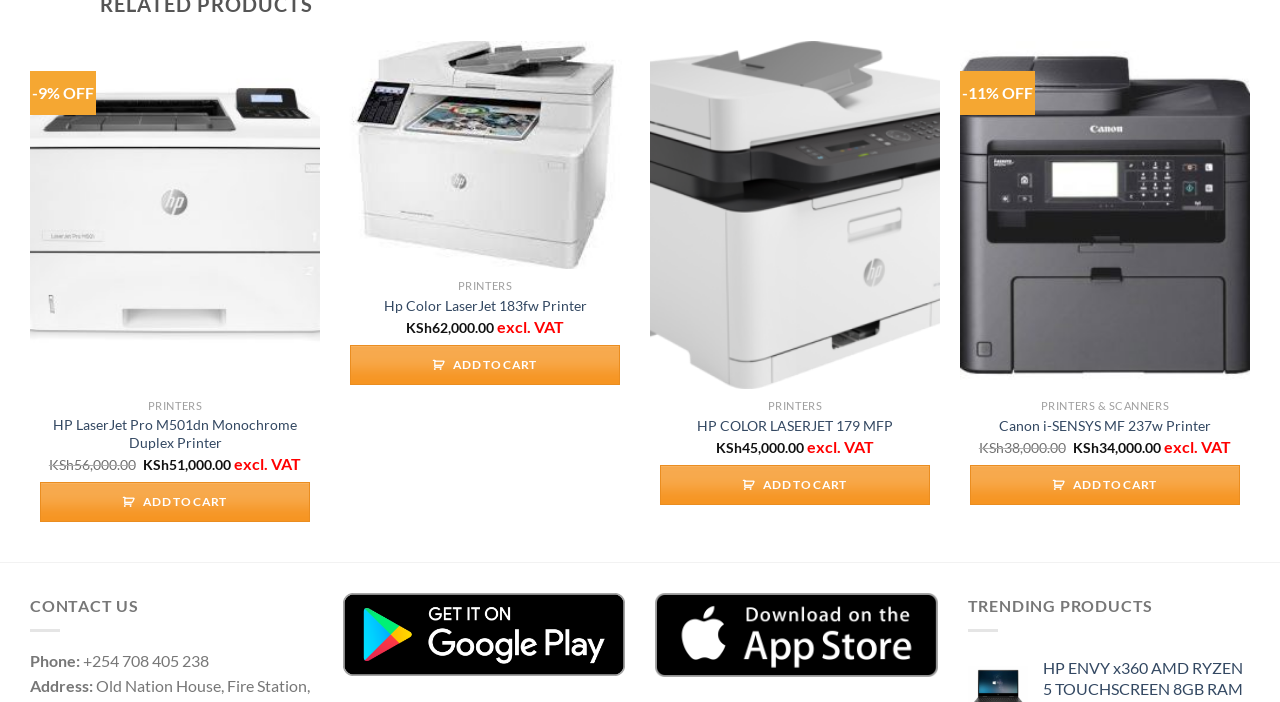Identify the bounding box for the described UI element. Provide the coordinates in (top-left x, top-left y, bottom-right x, bottom-right y) format with values ranging from 0 to 1: Quick View

[0.75, 0.555, 0.977, 0.603]